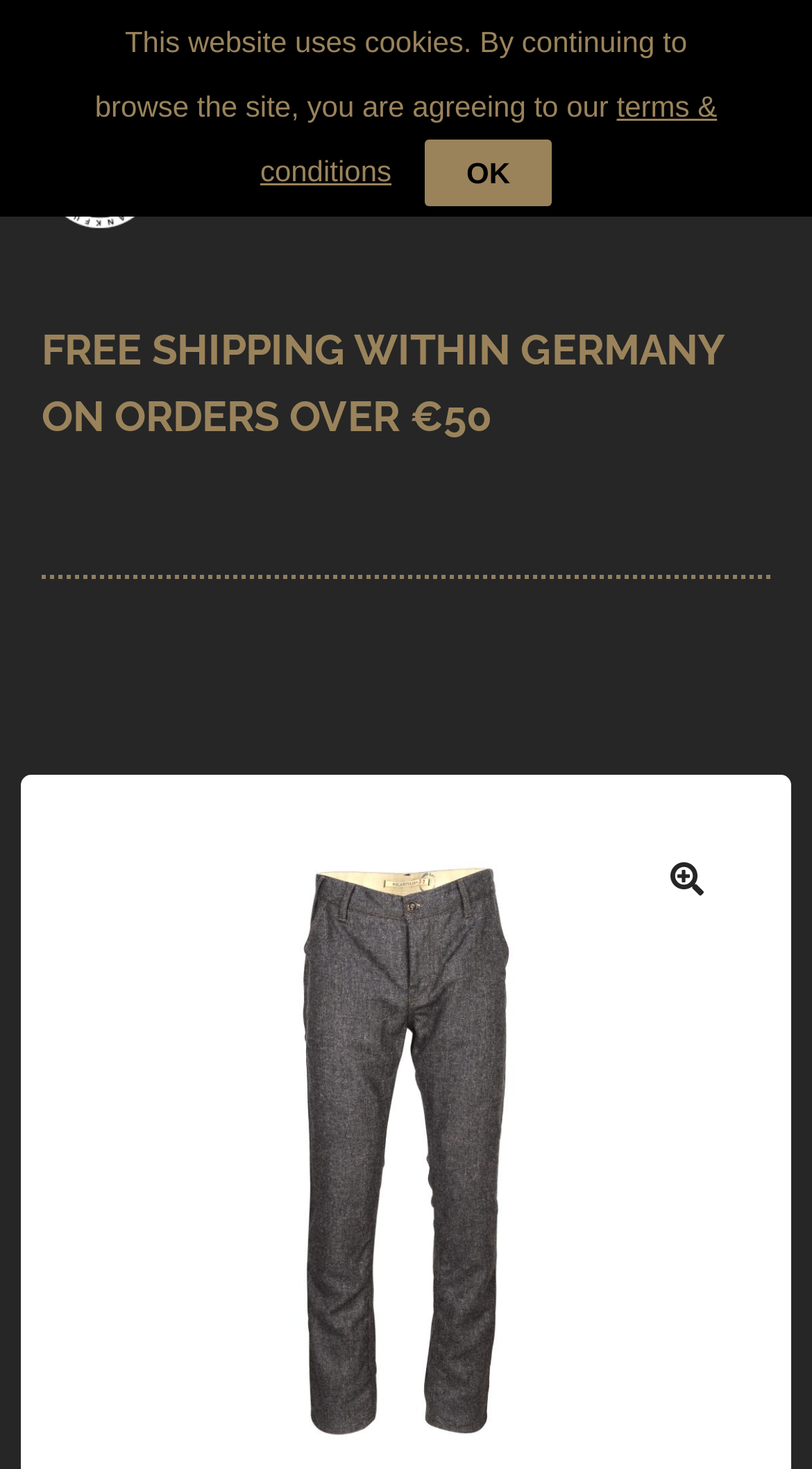What is the name of the current product?
Please give a well-detailed answer to the question.

The name of the current product can be determined by looking at the title of the webpage, which is 'Herringbone Pant Blue – B74'. This suggests that the product being displayed is a Herringbone Pant Blue.